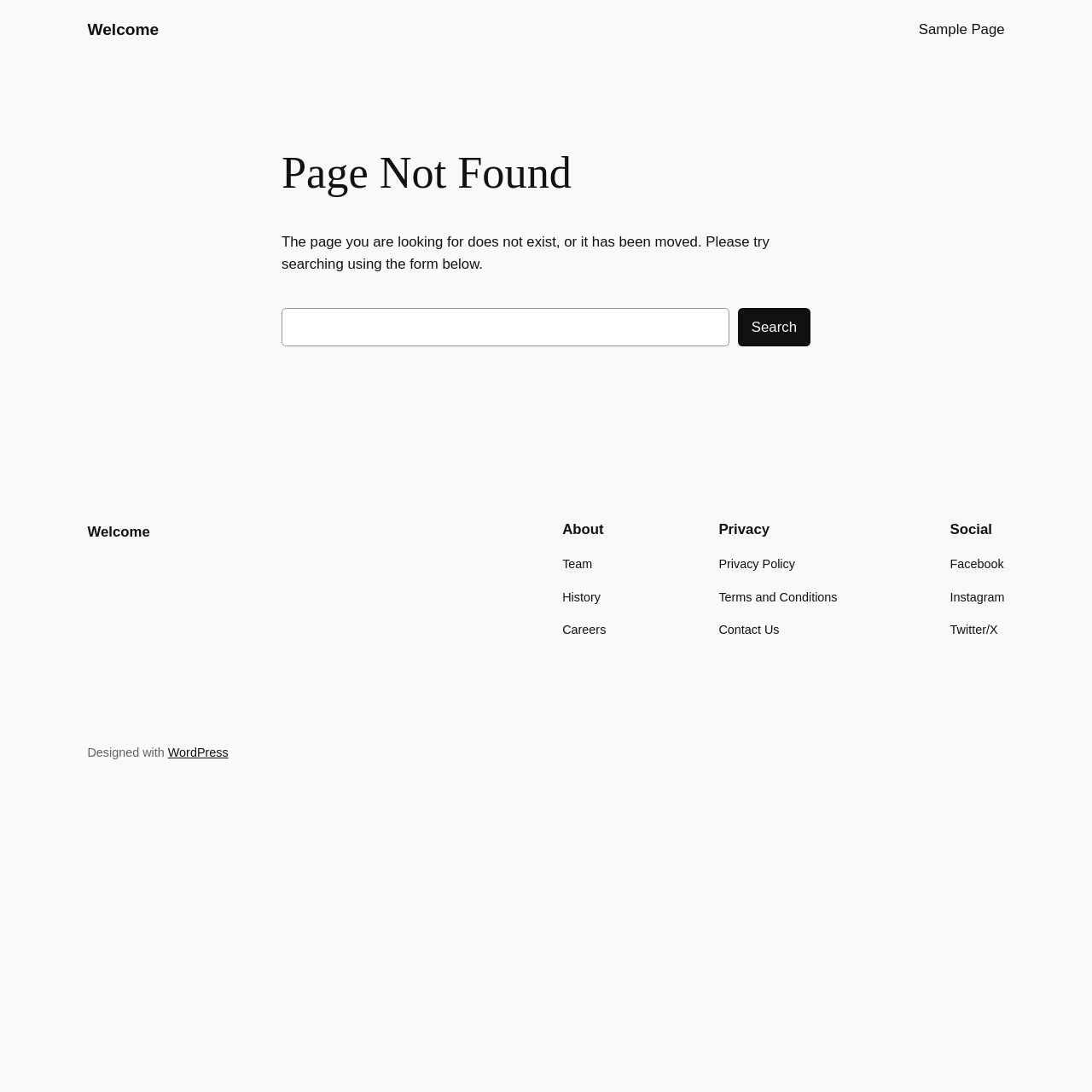Please determine the bounding box coordinates of the element to click in order to execute the following instruction: "Go to Sample Page". The coordinates should be four float numbers between 0 and 1, specified as [left, top, right, bottom].

[0.841, 0.017, 0.92, 0.037]